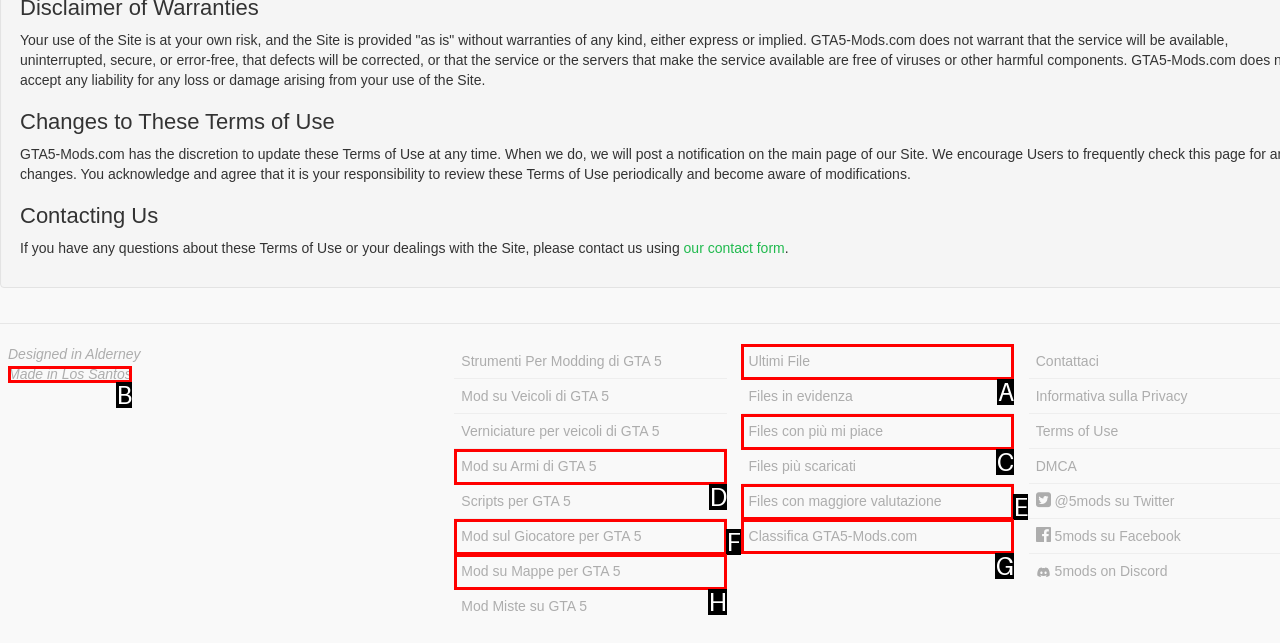From the description: Classifica GTA5-Mods.com, select the HTML element that fits best. Reply with the letter of the appropriate option.

G